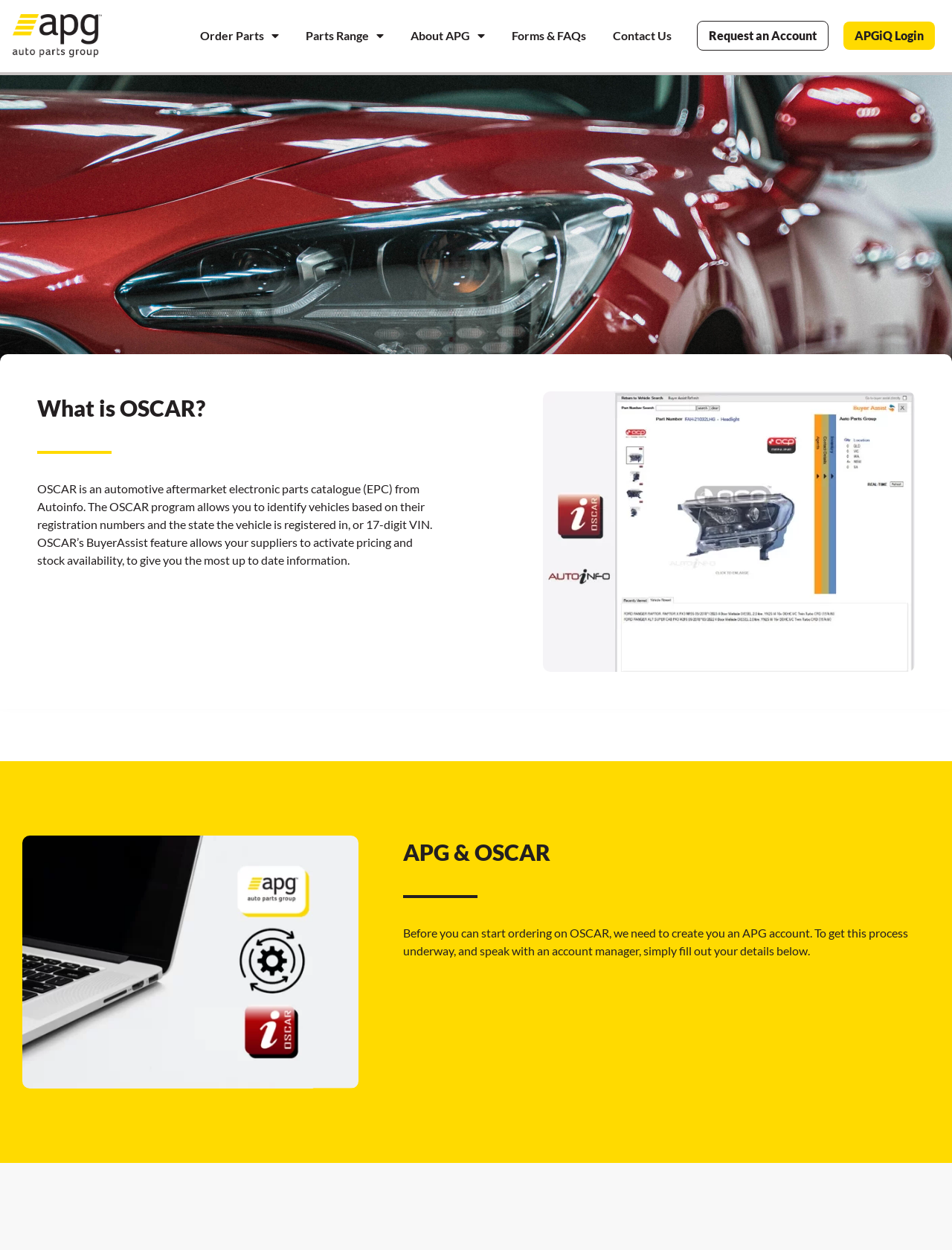Determine the bounding box coordinates for the UI element matching this description: "Forms & FAQs".

[0.526, 0.015, 0.626, 0.042]